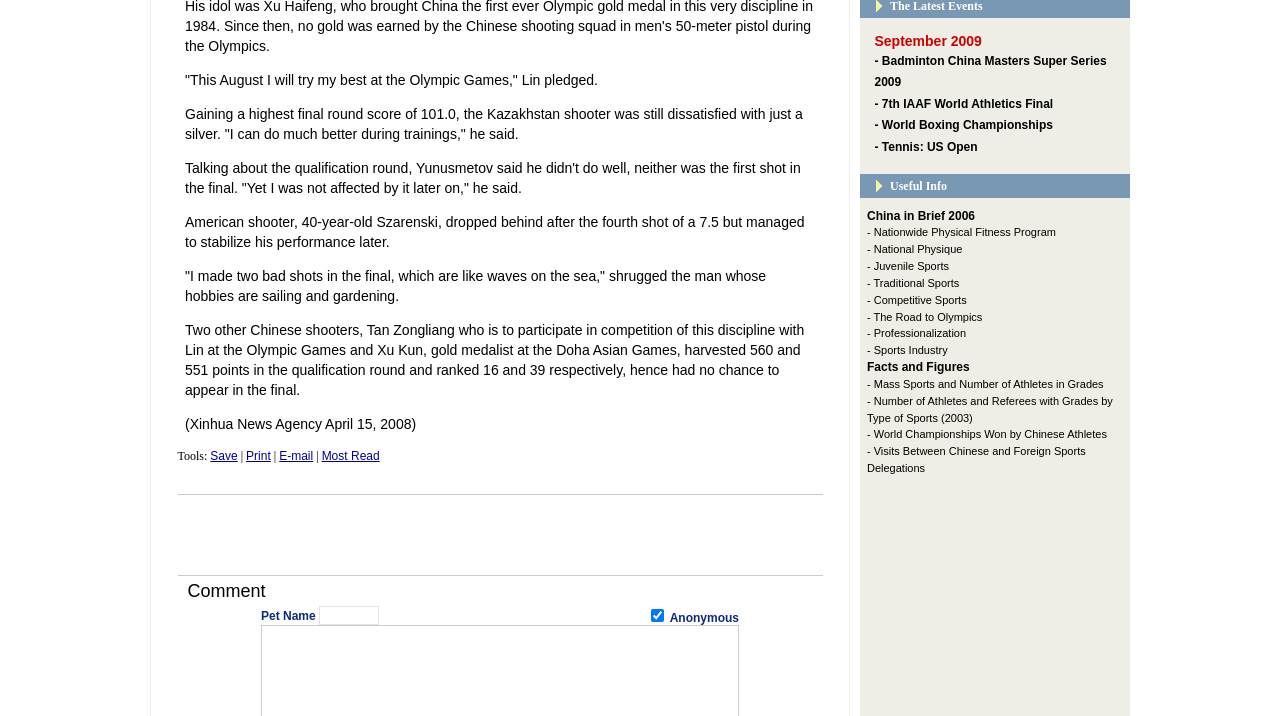Provide the bounding box coordinates of the HTML element this sentence describes: "parent_node: Pet Name name="author"". The bounding box coordinates consist of four float numbers between 0 and 1, i.e., [left, top, right, bottom].

[0.249, 0.846, 0.296, 0.873]